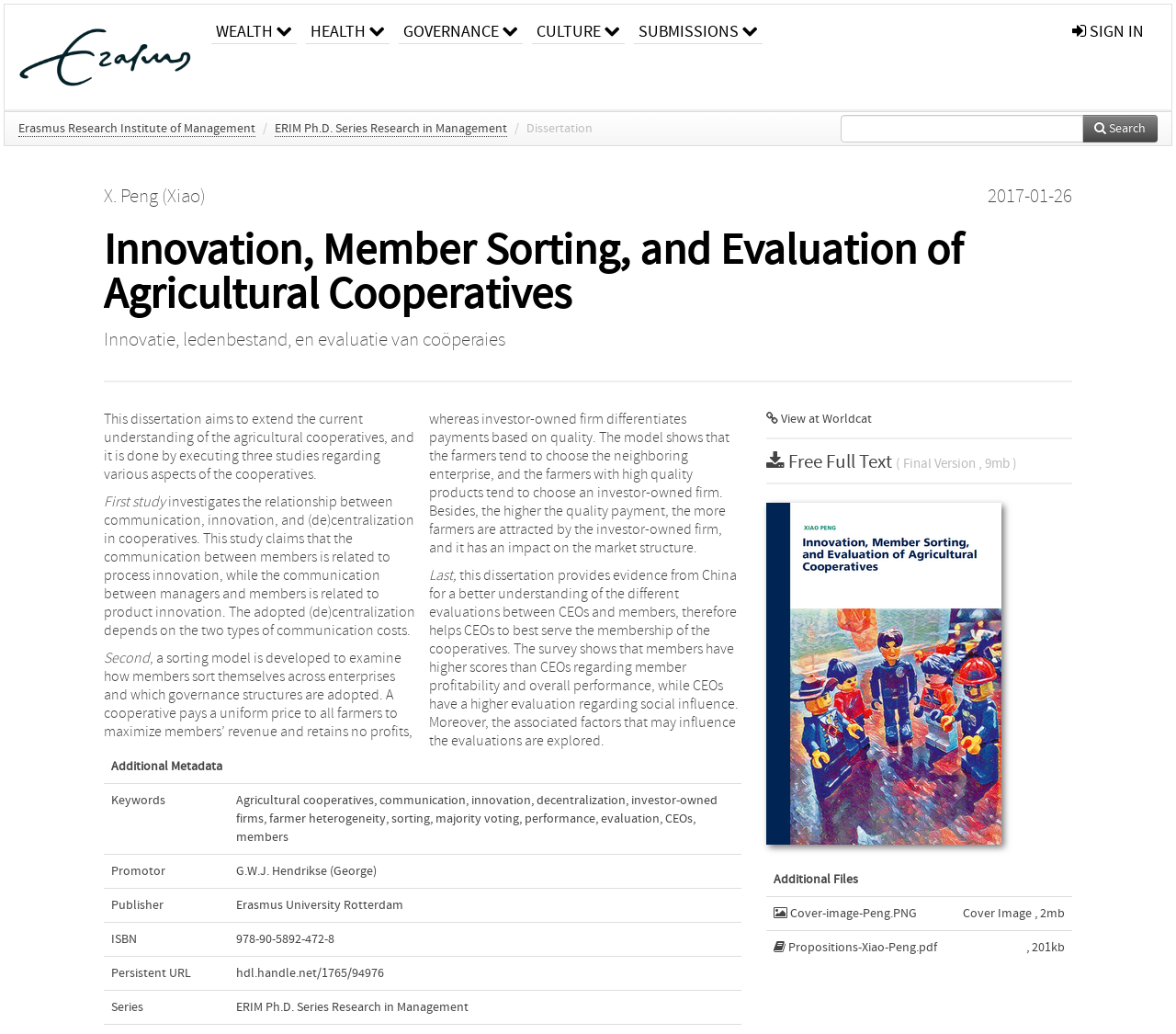What is the name of the dissertation author?
Give a one-word or short-phrase answer derived from the screenshot.

X. Peng (Xiao)